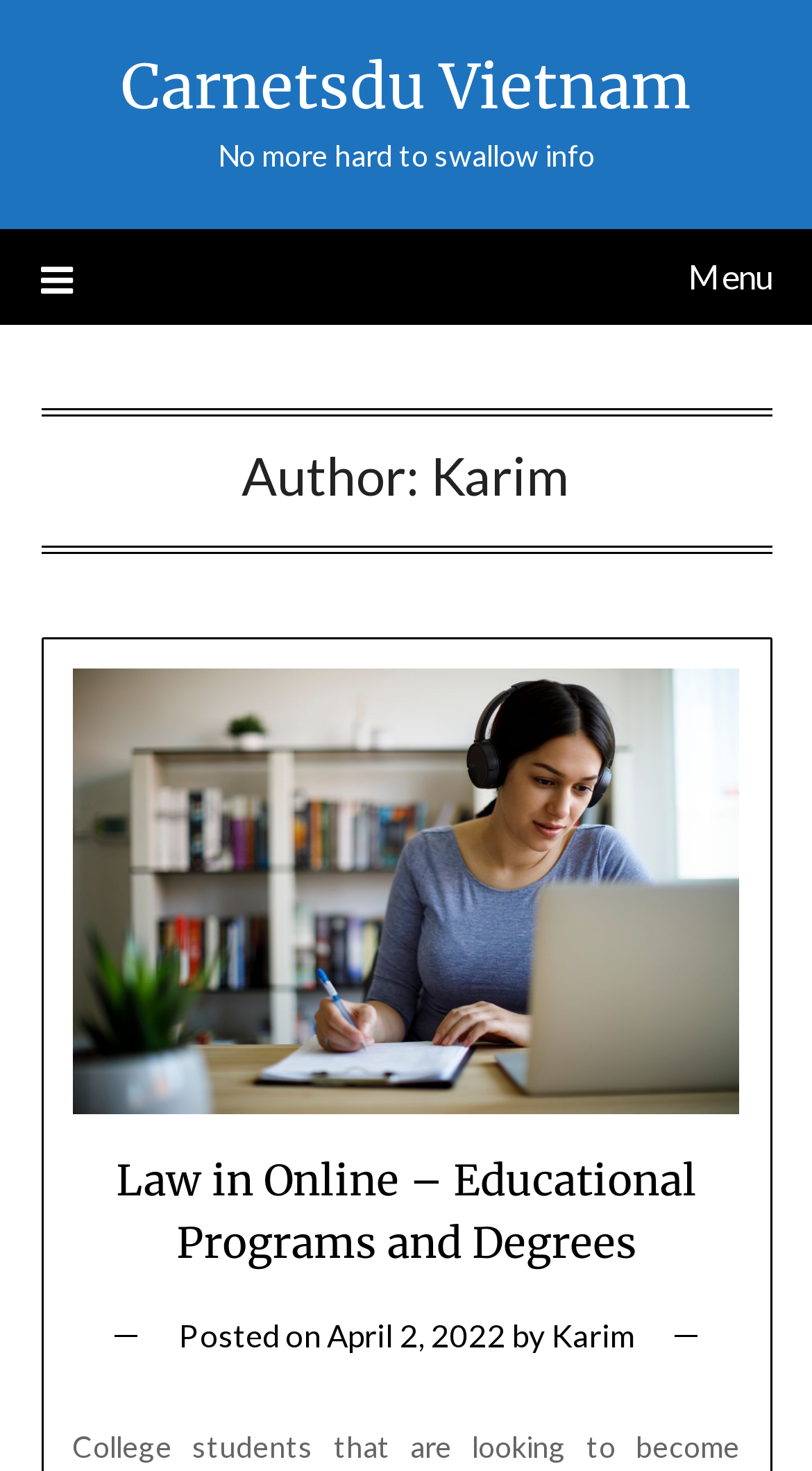Extract the bounding box for the UI element that matches this description: "alt="online law"".

[0.089, 0.735, 0.911, 0.762]